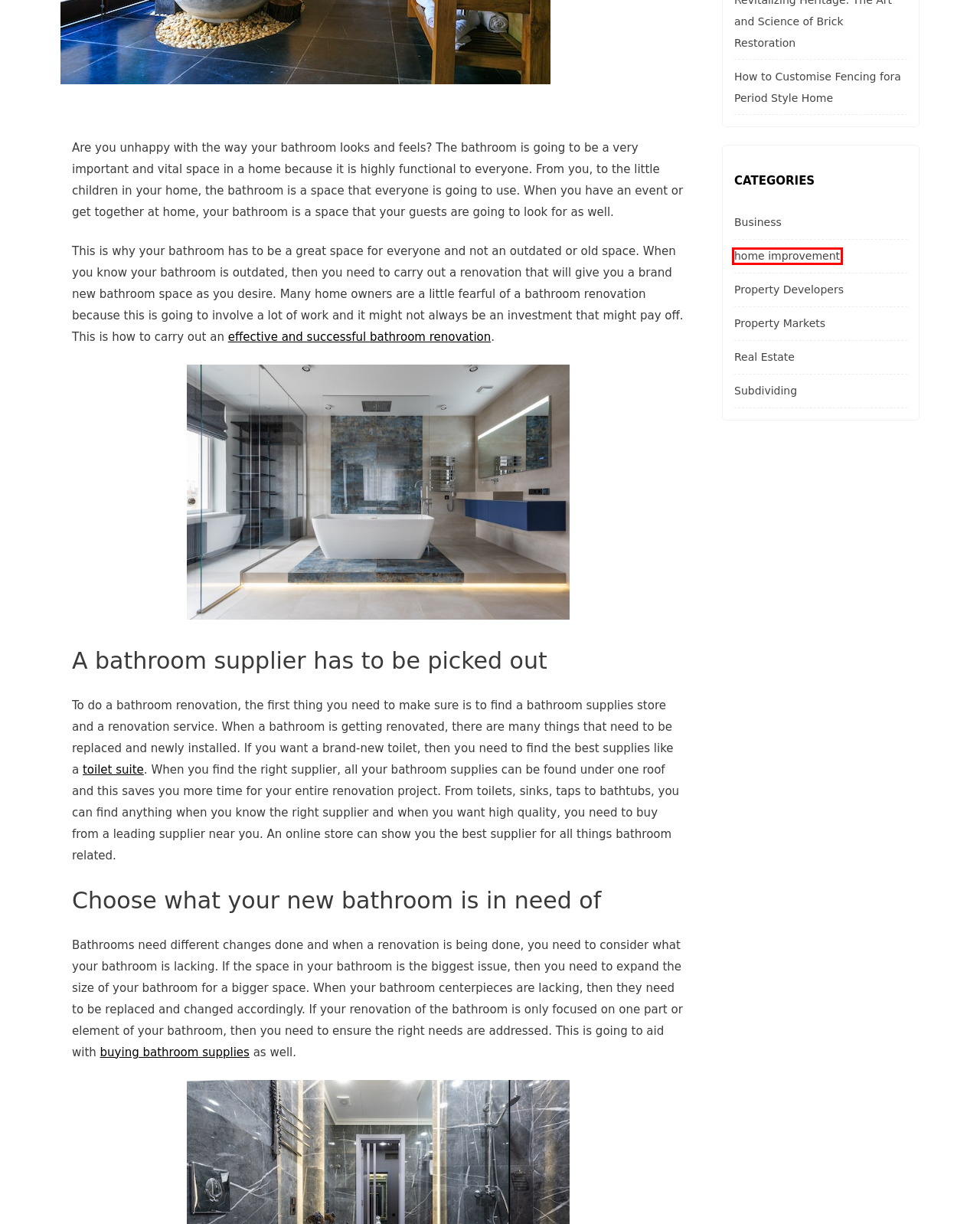Examine the screenshot of the webpage, noting the red bounding box around a UI element. Pick the webpage description that best matches the new page after the element in the red bounding box is clicked. Here are the candidates:
A. Property Developers – Modern Construction and Development
B. Tips for Using Timber Pergolas in Your Home – Modern Construction and Development
C. Real Estate – Modern Construction and Development
D. Toilet Suite Australia | Toilet Seat Bidet For Sale Online — Smeaton Bathrooms
E. Business – Modern Construction and Development
F. Housing and property | vic.gov.au
G. home improvement – Modern Construction and Development
H. How to Customise Fencing fora Period Style Home – Modern Construction and Development

G